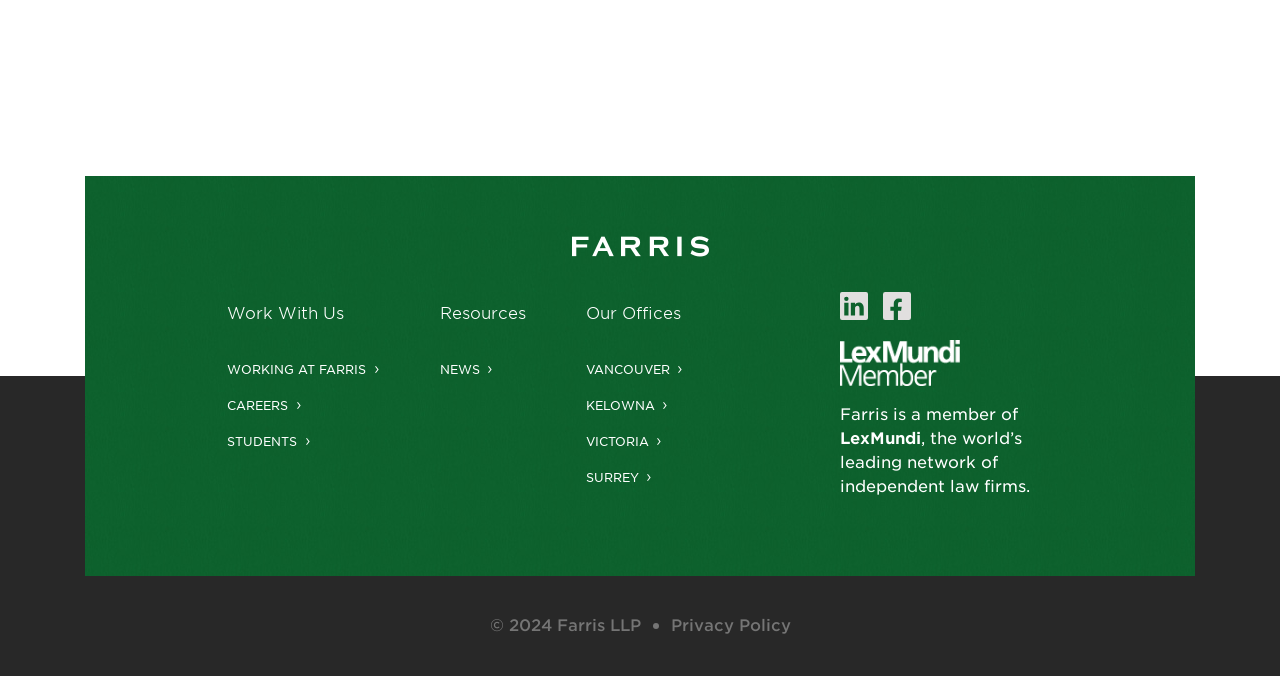Locate the bounding box coordinates of the region to be clicked to comply with the following instruction: "Go to VICTORIA office". The coordinates must be four float numbers between 0 and 1, in the form [left, top, right, bottom].

[0.457, 0.641, 0.507, 0.664]